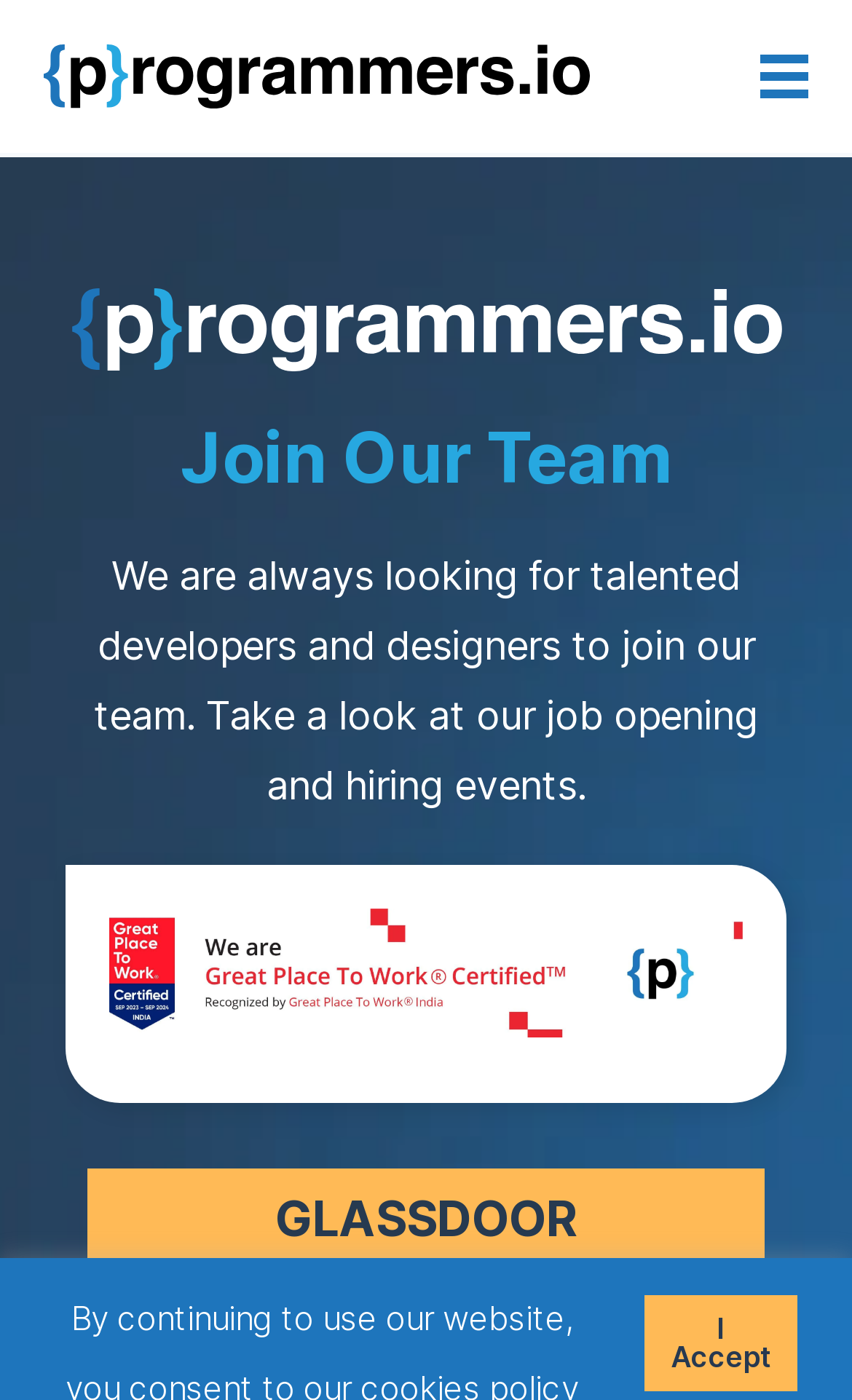What is the name of the company?
Answer the question with a single word or phrase derived from the image.

Programmers.io